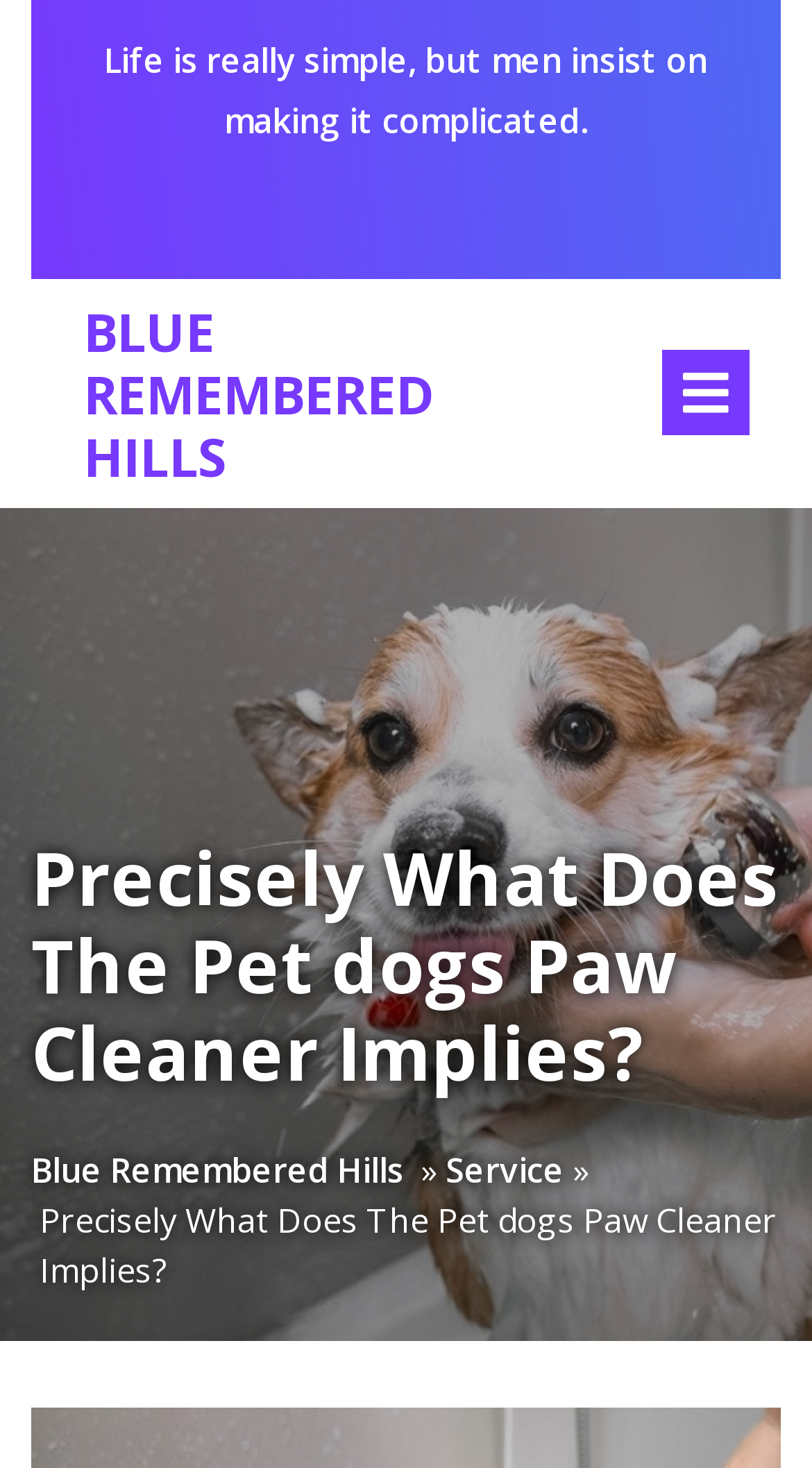Provide an in-depth caption for the elements present on the webpage.

The webpage appears to be a blog post or article with a title "Precisely What Does The Pet dogs Paw Cleaner Implies?" from the website "Blue Remembered Hills". 

At the top of the page, there is a quote "Life is really simple, but men insist on making it complicated." which takes up most of the width of the page. 

Below the quote, there is a link to the website's homepage "BLUE REMEMBERED HILLS" on the left side, and a menu toggle button on the right side with the label "Open Menu". 

Further down, there is a large heading with the same title as the webpage "Precisely What Does The Pet dogs Paw Cleaner Implies?". 

Underneath the heading, there are three links in a row: "Blue Remembered Hills", a separator, and "Service". 

Finally, at the bottom of the page, there is a repetition of the title "Precisely What Does The Pet dogs Paw Cleaner Implies?" which takes up most of the width of the page.